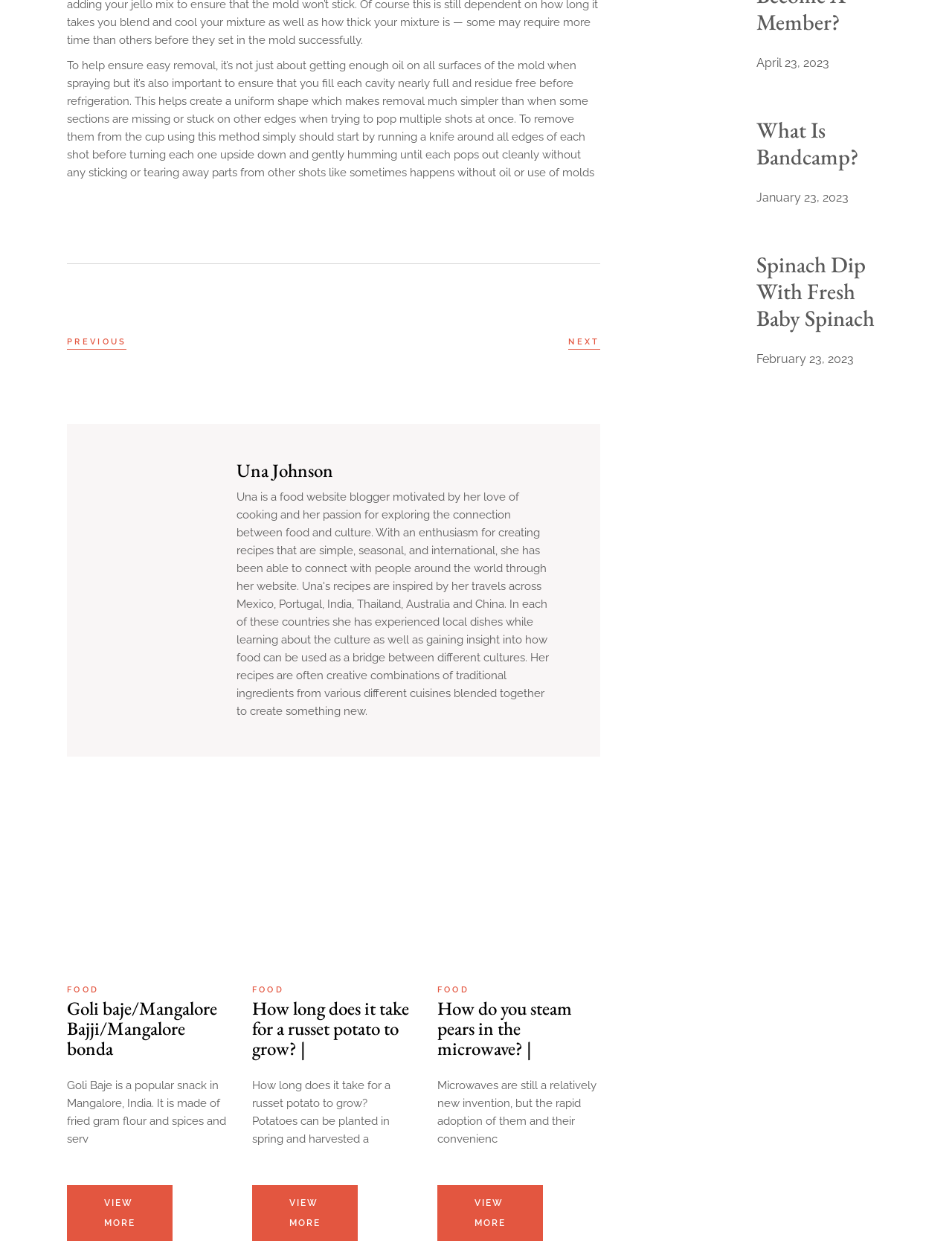Identify the bounding box coordinates for the region to click in order to carry out this instruction: "Discover What is personal growth and how to get started". Provide the coordinates using four float numbers between 0 and 1, formatted as [left, top, right, bottom].

None